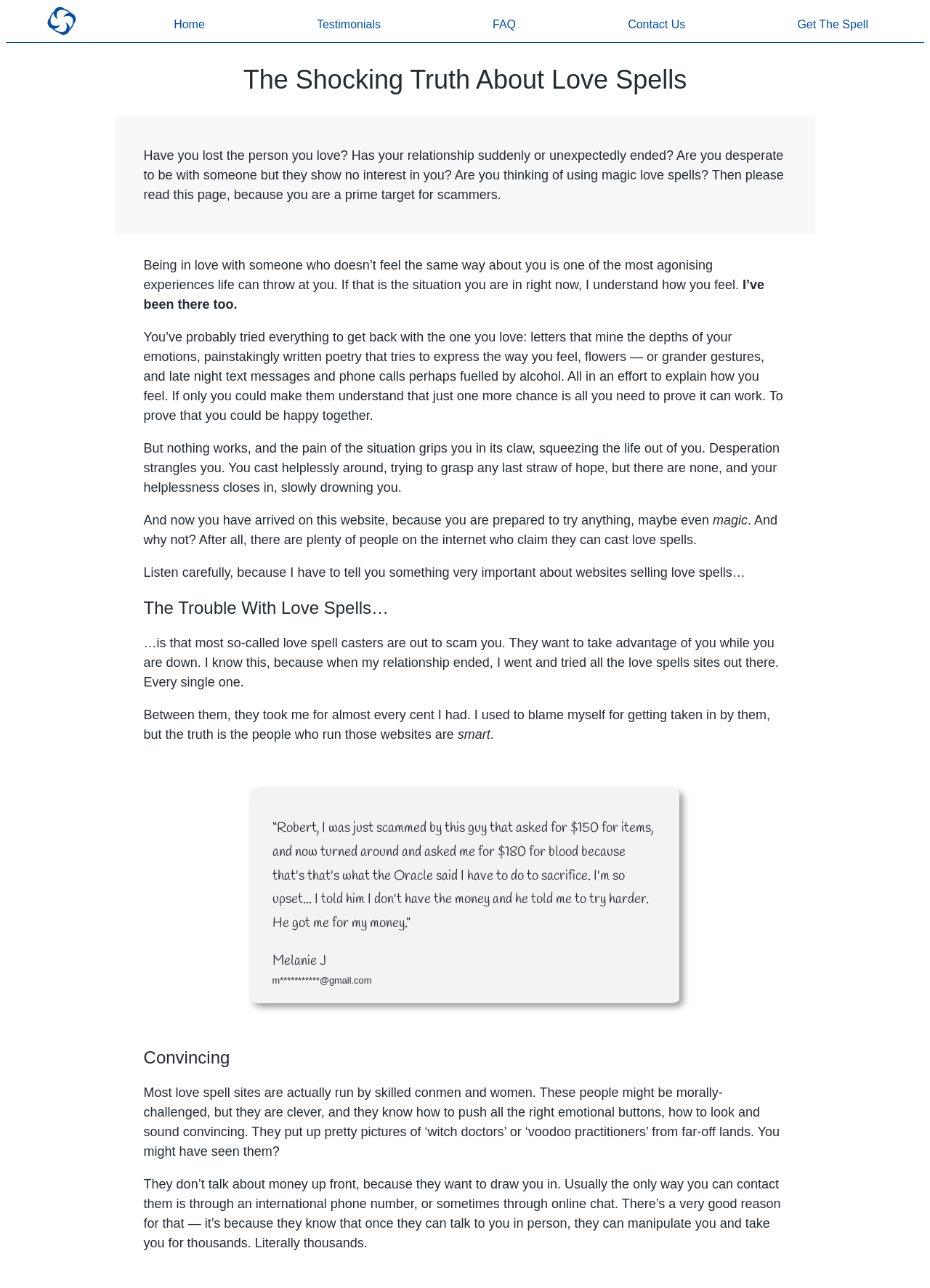What do most love spell casters want from users?
Carefully analyze the image and provide a thorough answer to the question.

According to the webpage, most love spell casters are scammers who want to take advantage of users' desperation and emotional vulnerability. They promise unrealistic results and demand money from users, often using manipulative tactics to extract more funds.